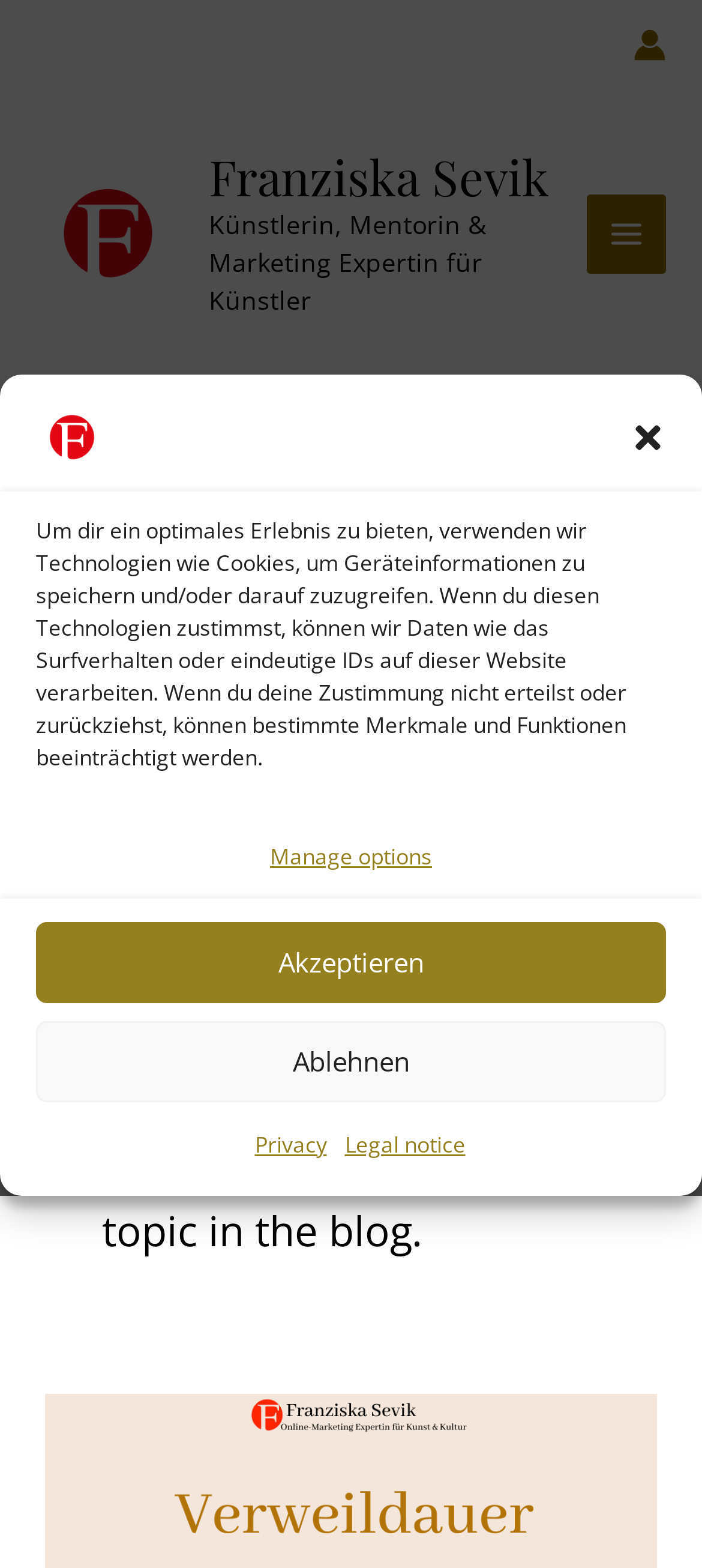Identify the bounding box for the UI element specified in this description: "aria-label="Account icon link"". The coordinates must be four float numbers between 0 and 1, formatted as [left, top, right, bottom].

[0.903, 0.018, 0.949, 0.039]